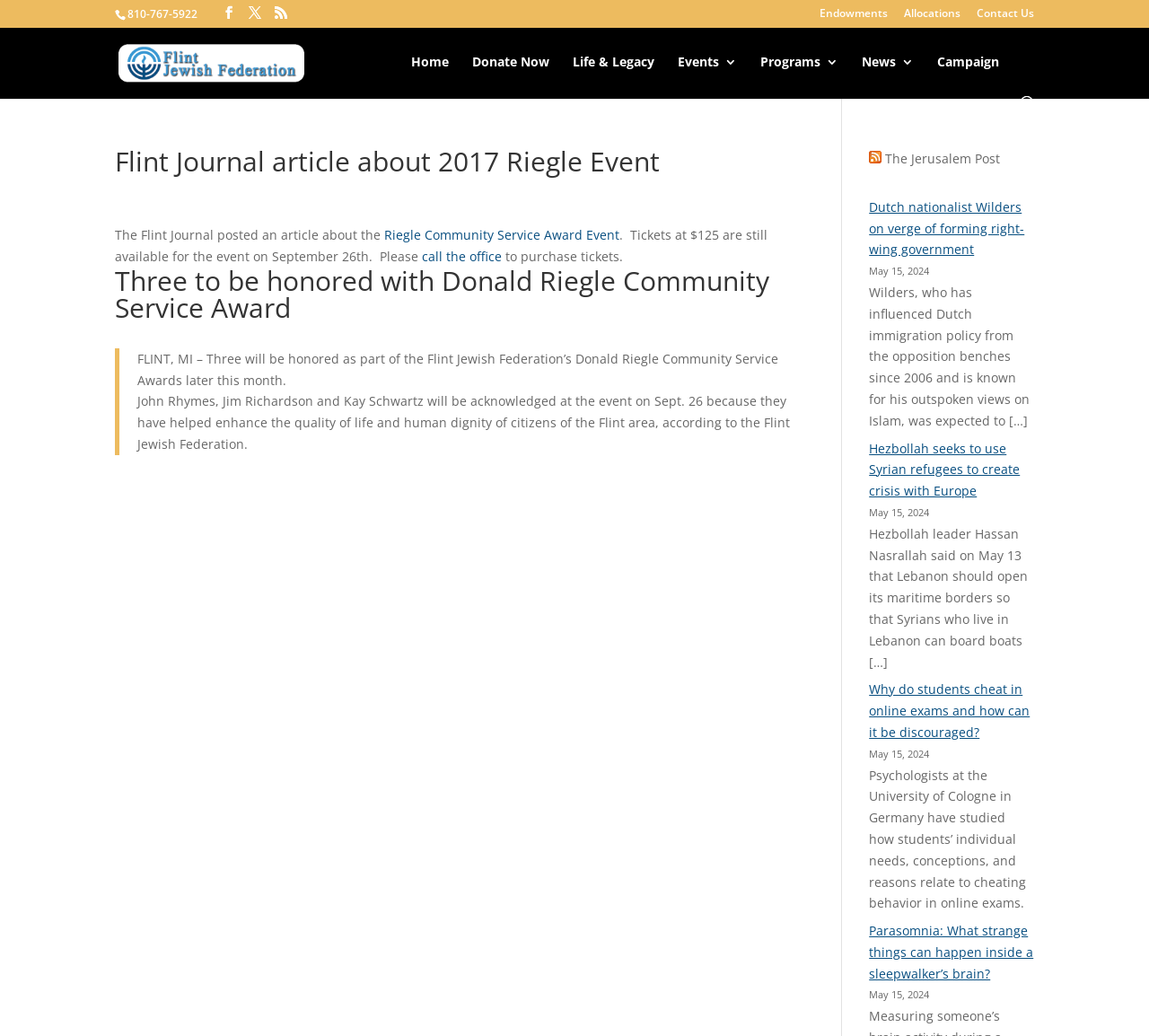Using a single word or phrase, answer the following question: 
What is the date of the event?

September 26th